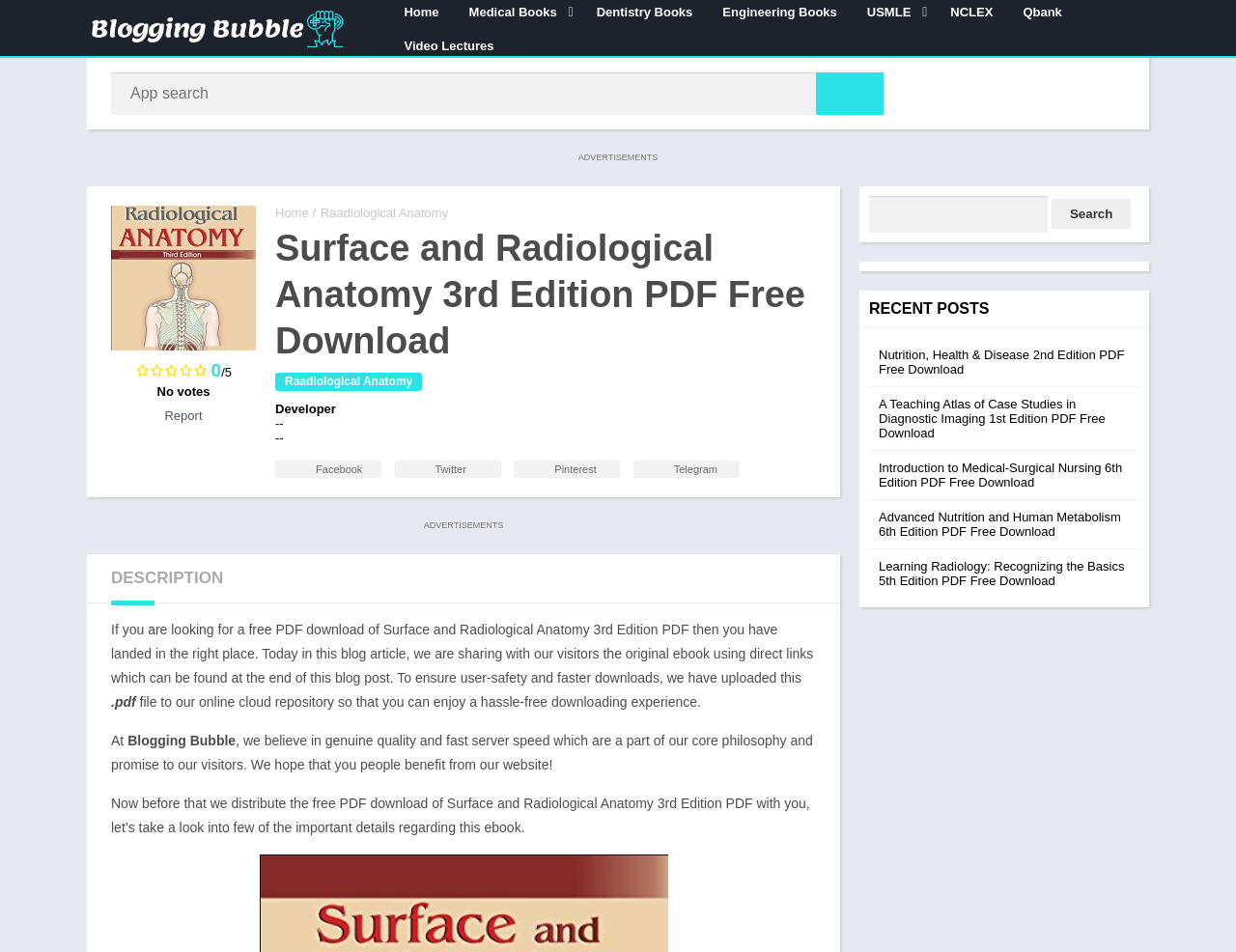Specify the bounding box coordinates of the area that needs to be clicked to achieve the following instruction: "Search for a term".

[0.703, 0.206, 0.922, 0.244]